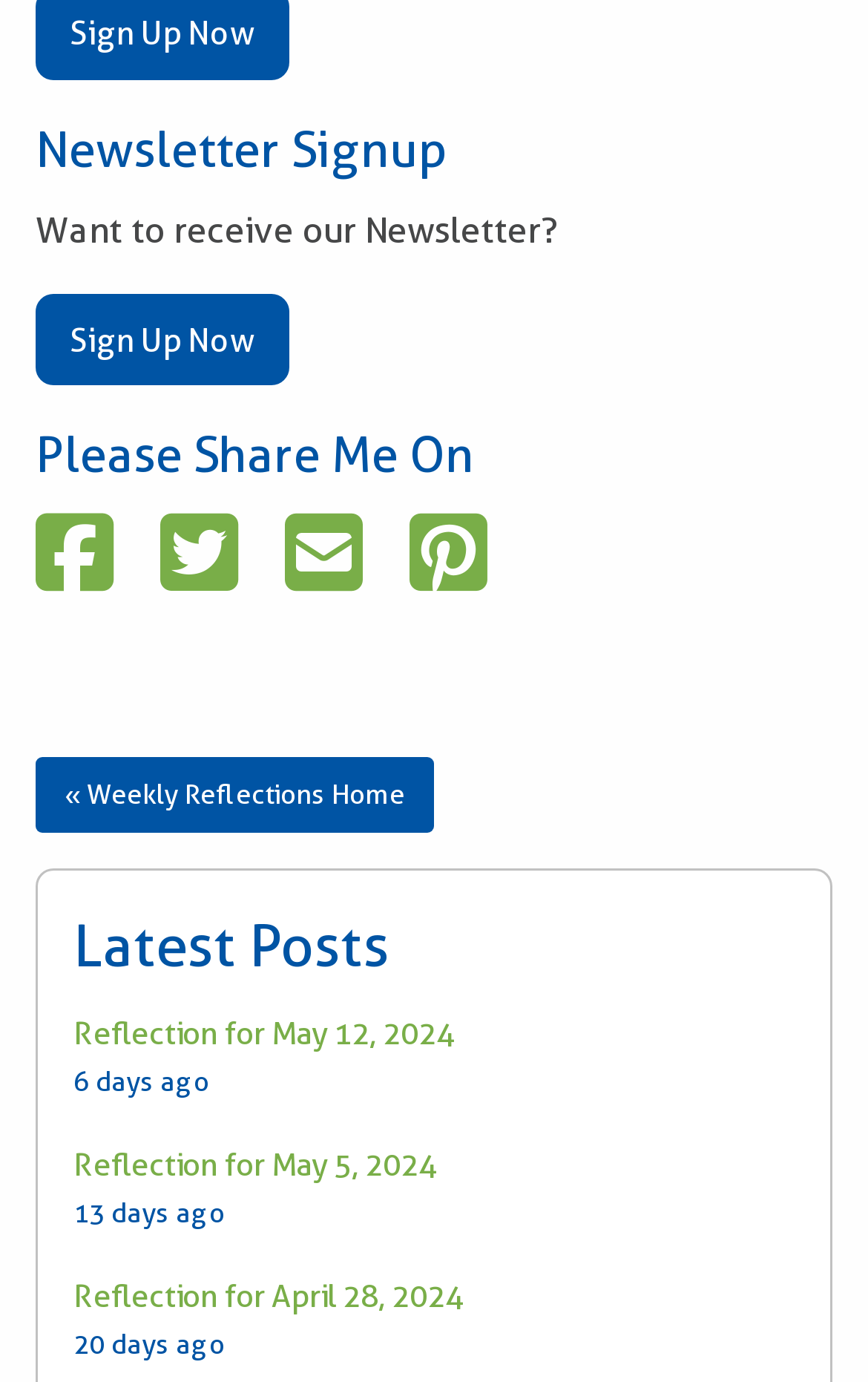Identify the bounding box coordinates for the element that needs to be clicked to fulfill this instruction: "explore the cottage garden". Provide the coordinates in the format of four float numbers between 0 and 1: [left, top, right, bottom].

None